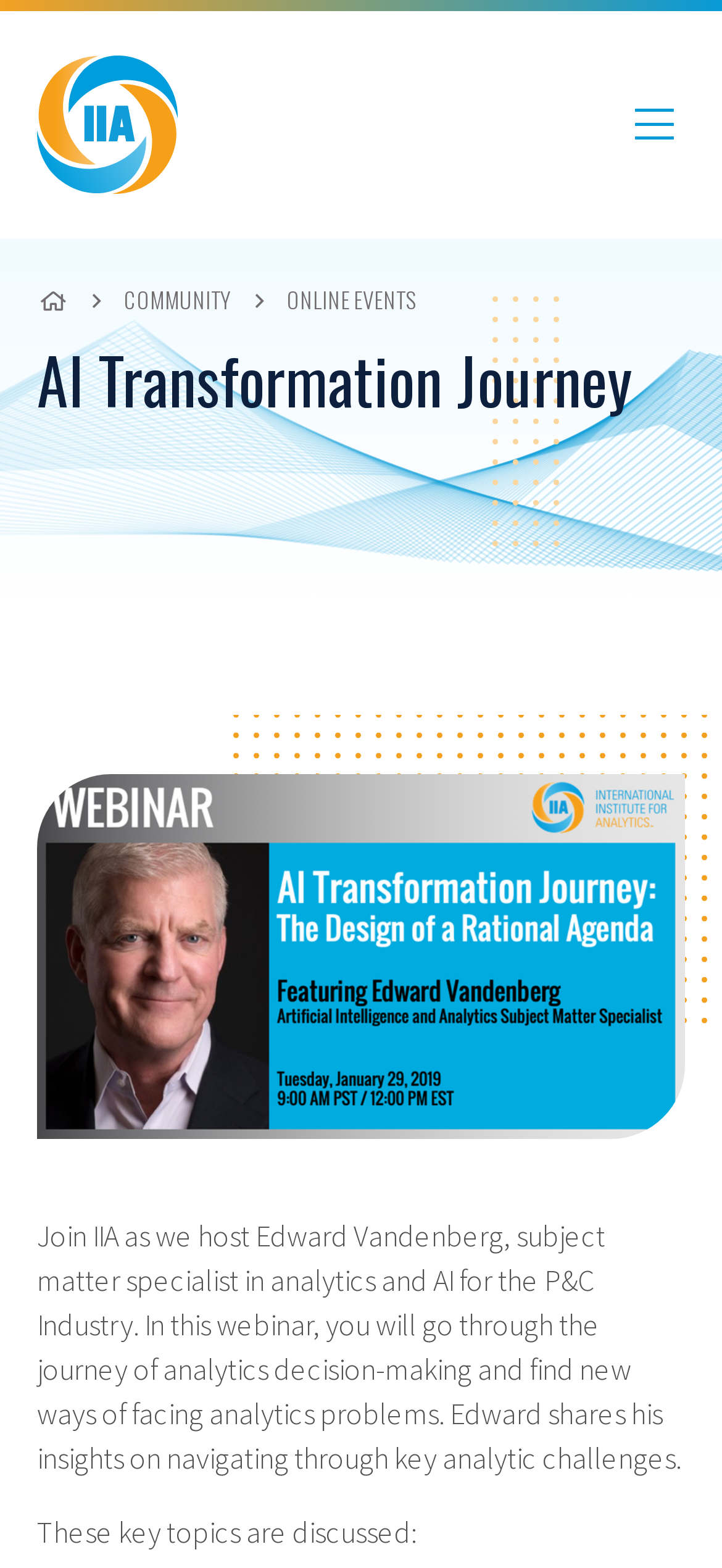Provide the bounding box coordinates of the HTML element described by the text: "Home".

[0.056, 0.181, 0.092, 0.201]